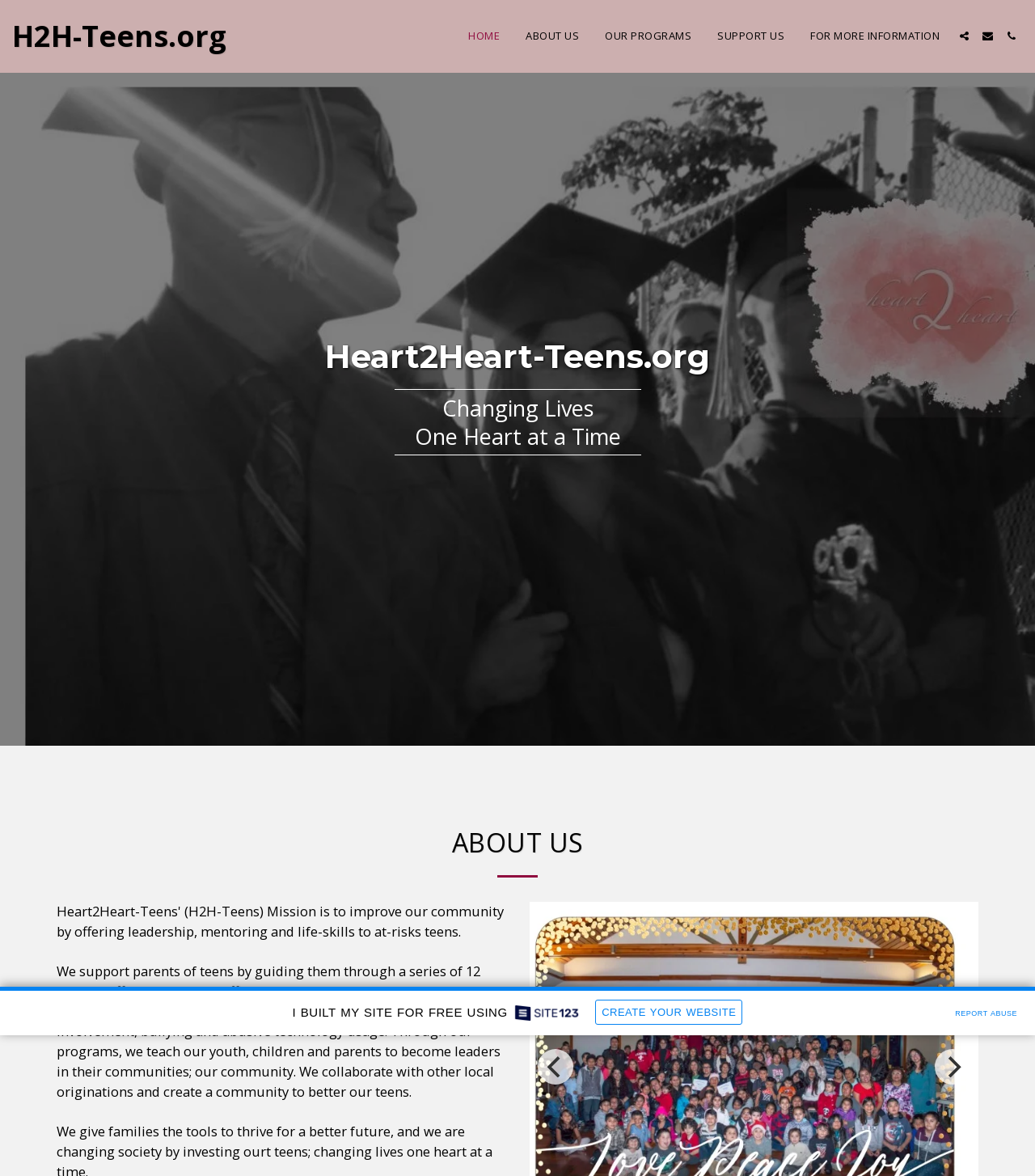What is the purpose of the organization?
Answer the question using a single word or phrase, according to the image.

Supporting parents of teens